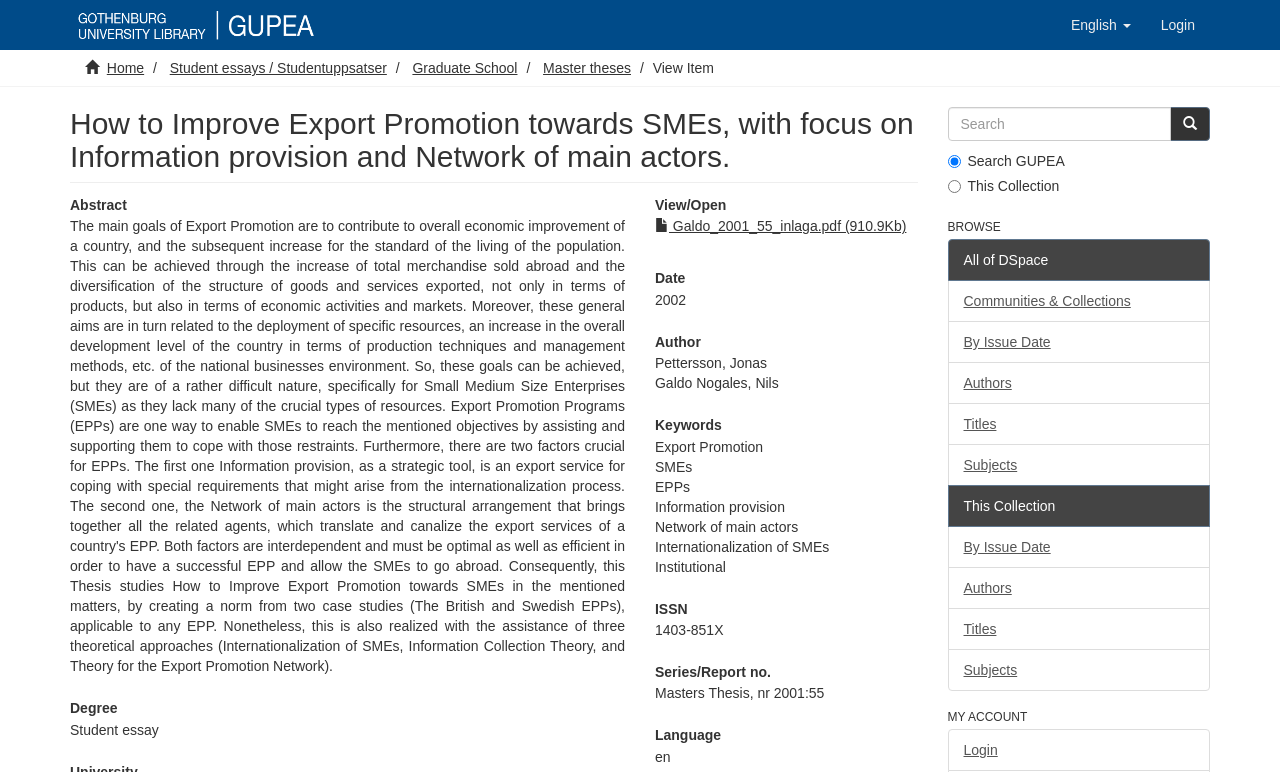Locate the bounding box coordinates of the area to click to fulfill this instruction: "Switch to English language". The bounding box should be presented as four float numbers between 0 and 1, in the order [left, top, right, bottom].

[0.825, 0.0, 0.895, 0.065]